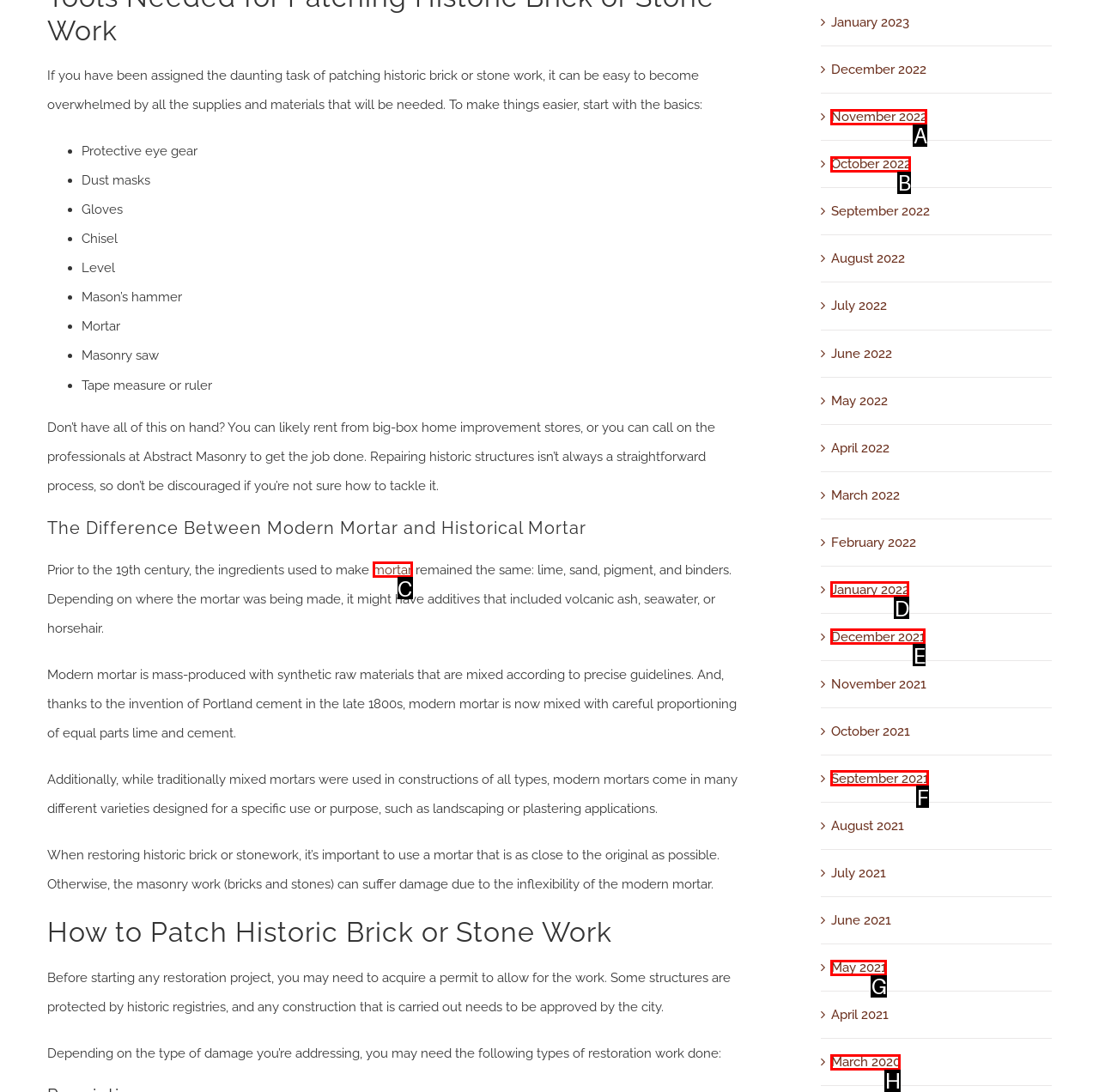Based on the element description: mortar, choose the best matching option. Provide the letter of the option directly.

C